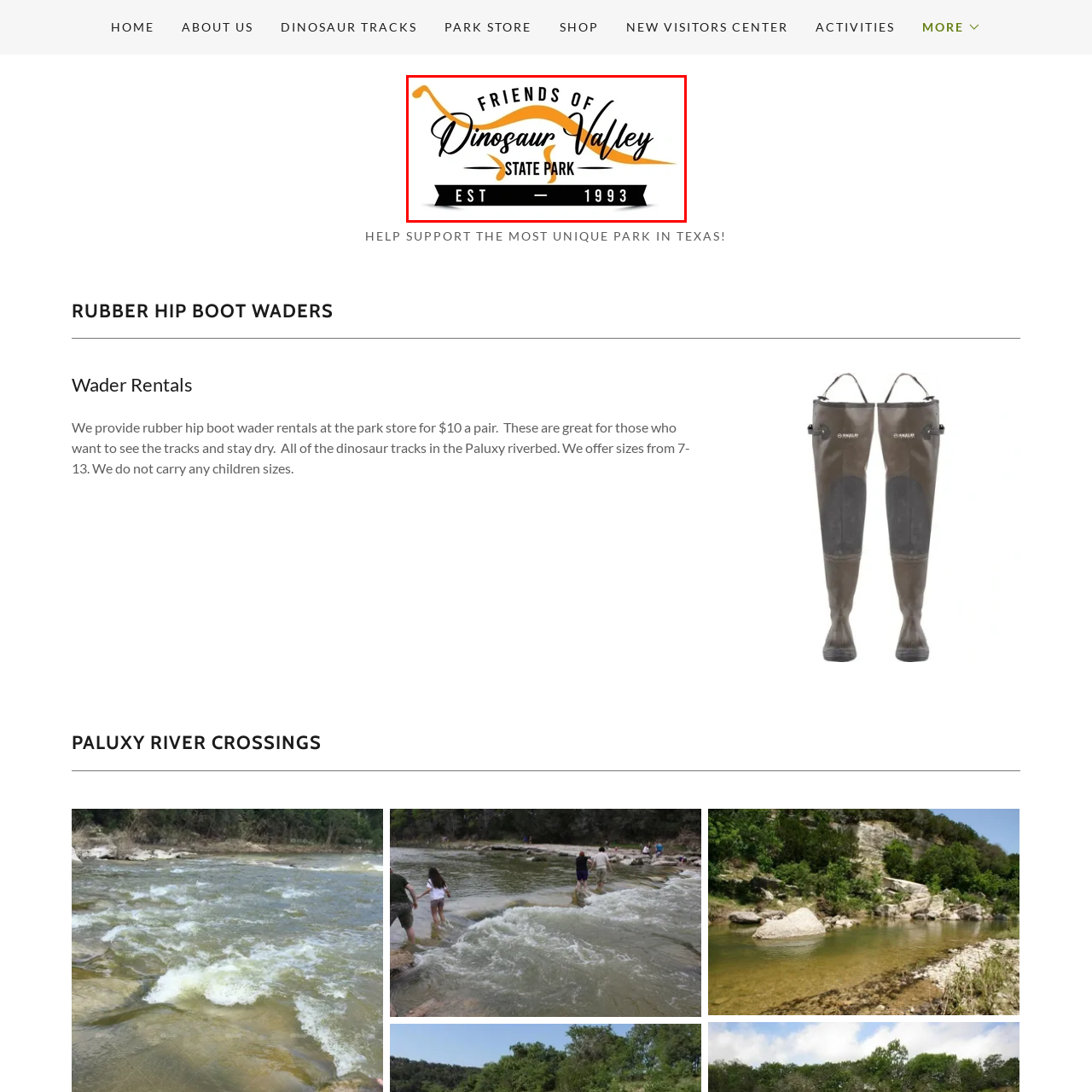Draft a detailed caption for the image located inside the red outline.

The image features the logo of the "Friends of Dinosaur Valley State Park." The design prominently showcases the park's name in an elegant, cursive font, with "Dinosaur Valley" being the focal point. Above the text, a flowing orange silhouette, reminiscent of a dinosaur, adds a playful touch. The logo is accented with a black banner featuring the establishment year "EST 1993," indicating the organization's long-standing commitment to the preservation and support of the park. This emblem encapsulates the spirit of the park and its community's dedication to promoting awareness and enjoyment of the unique natural and historical features of Dinosaur Valley State Park.